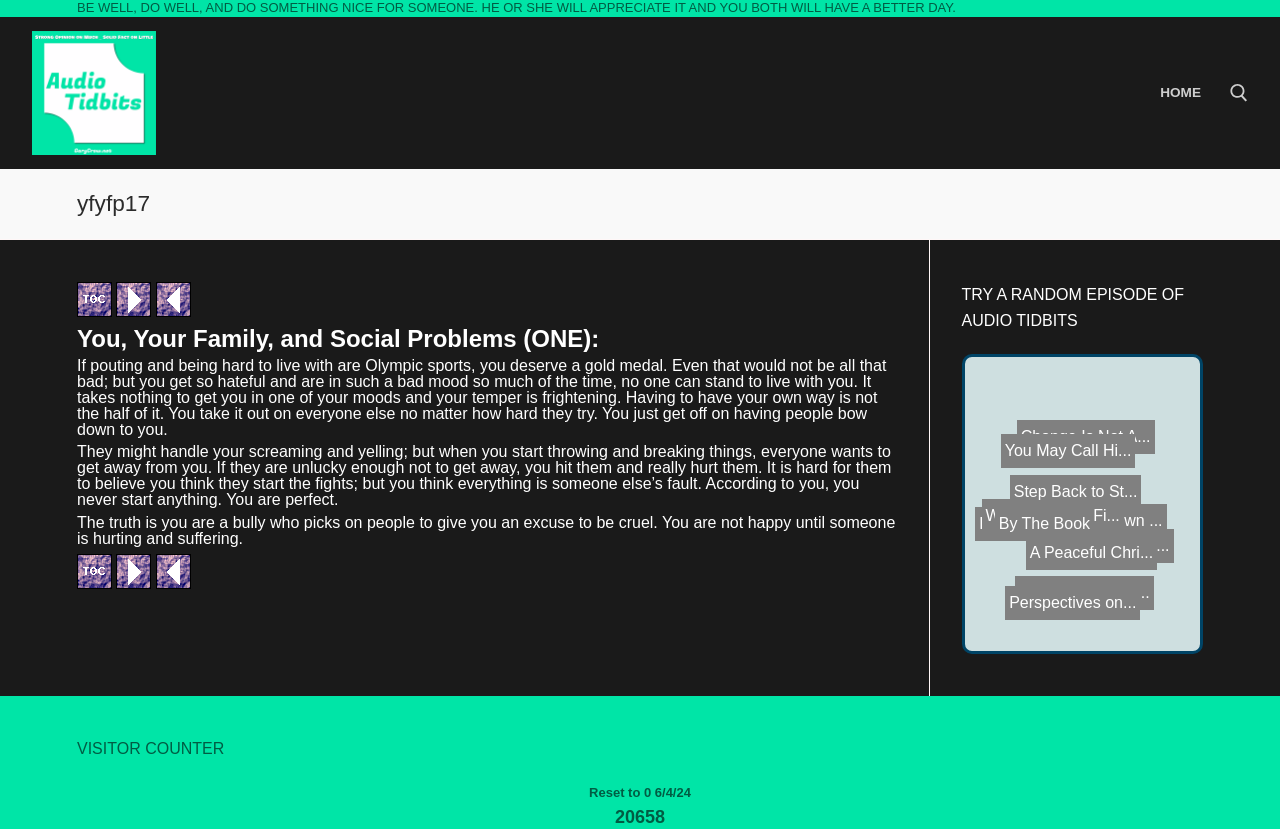How many links are there in the main section?
Look at the screenshot and respond with a single word or phrase.

11